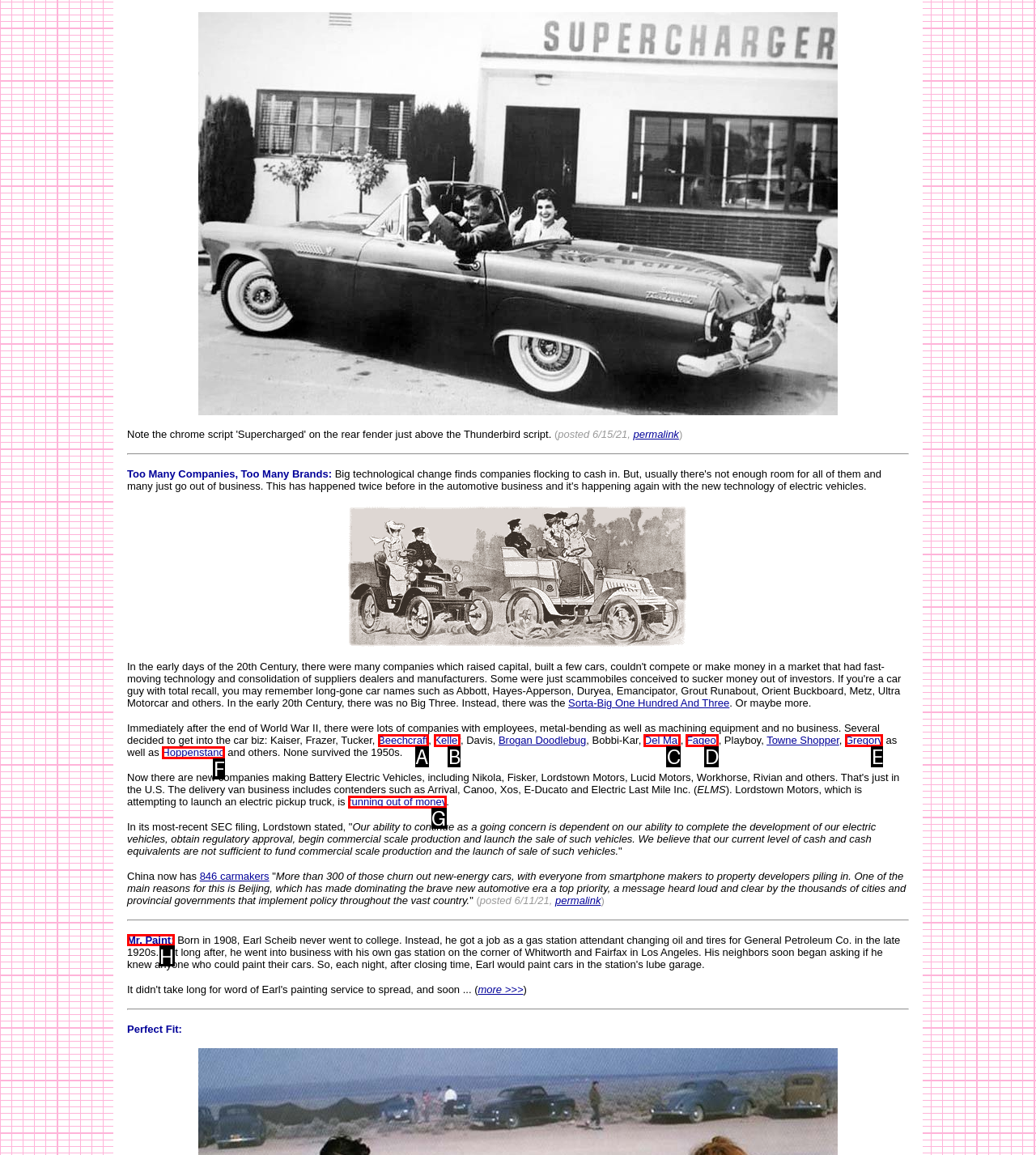Determine the letter of the UI element I should click on to complete the task: Check the post by Mr. Paint from the provided choices in the screenshot.

H